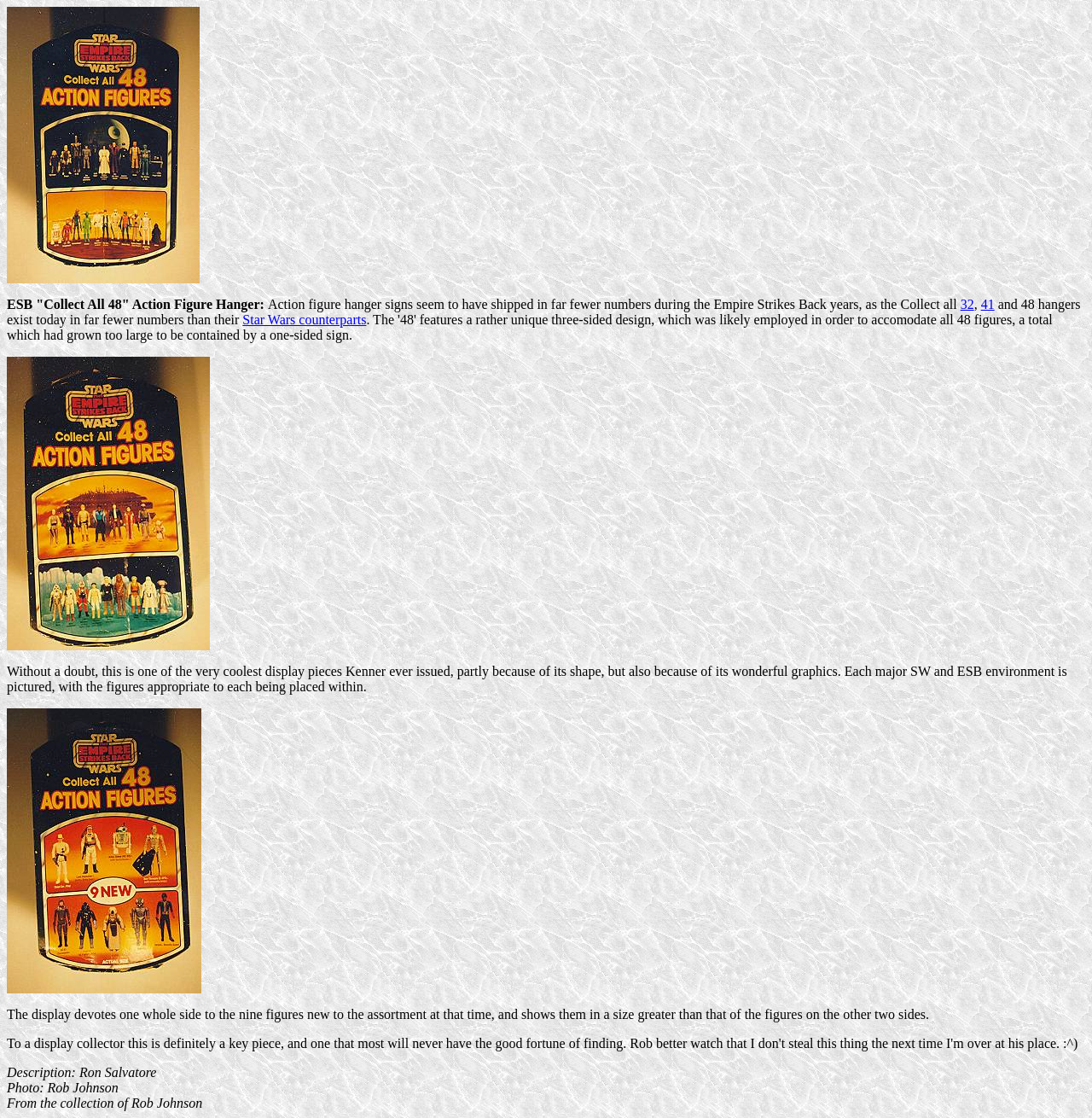Extract the bounding box of the UI element described as: "Star Wars counterparts".

[0.222, 0.279, 0.335, 0.292]